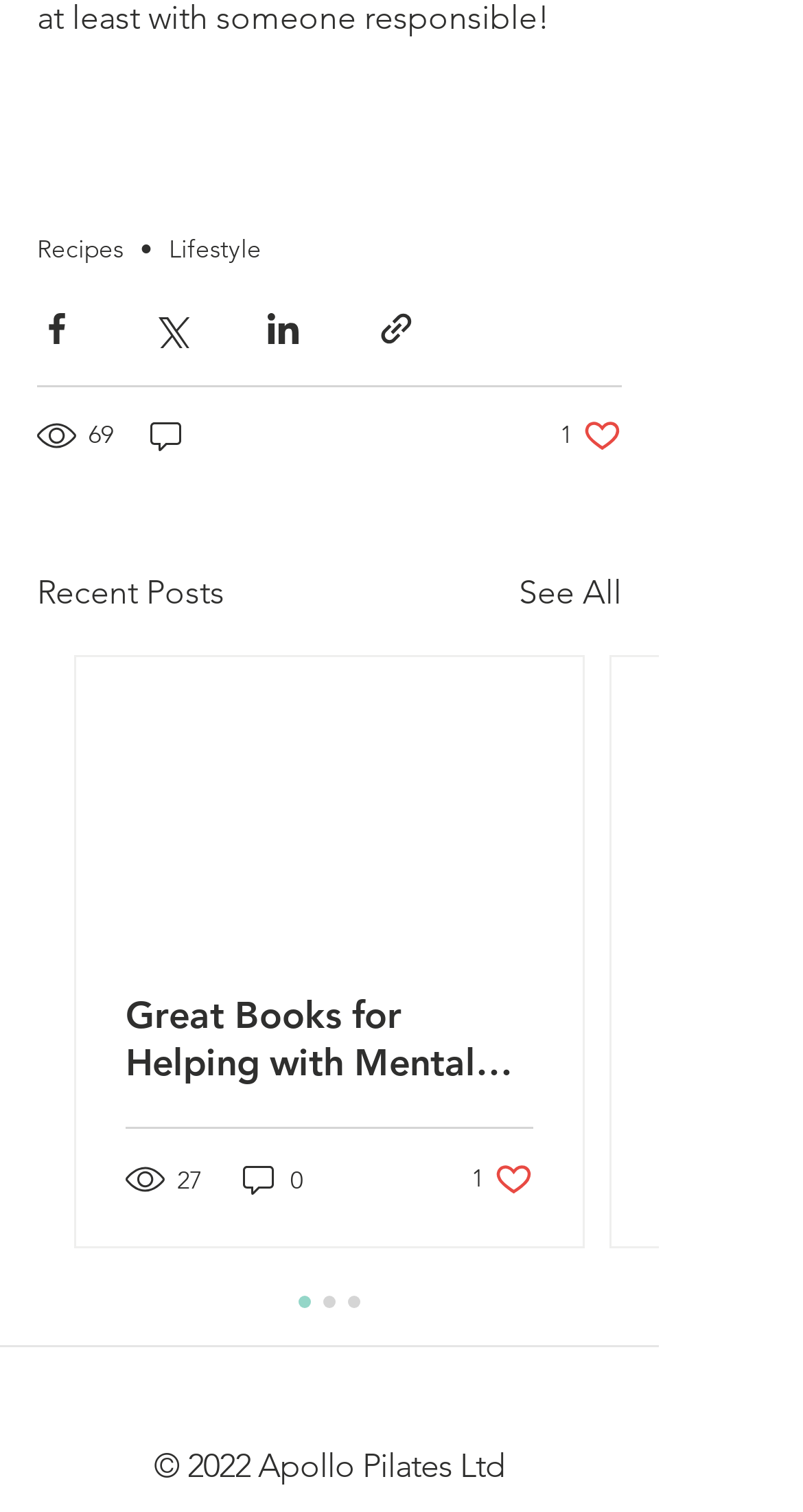How many social media links are there?
Please respond to the question with a detailed and thorough explanation.

I counted the number of social media links in the Social Bar section at the bottom of the webpage, which includes YouTube, Facebook, Twitter, and Instagram.